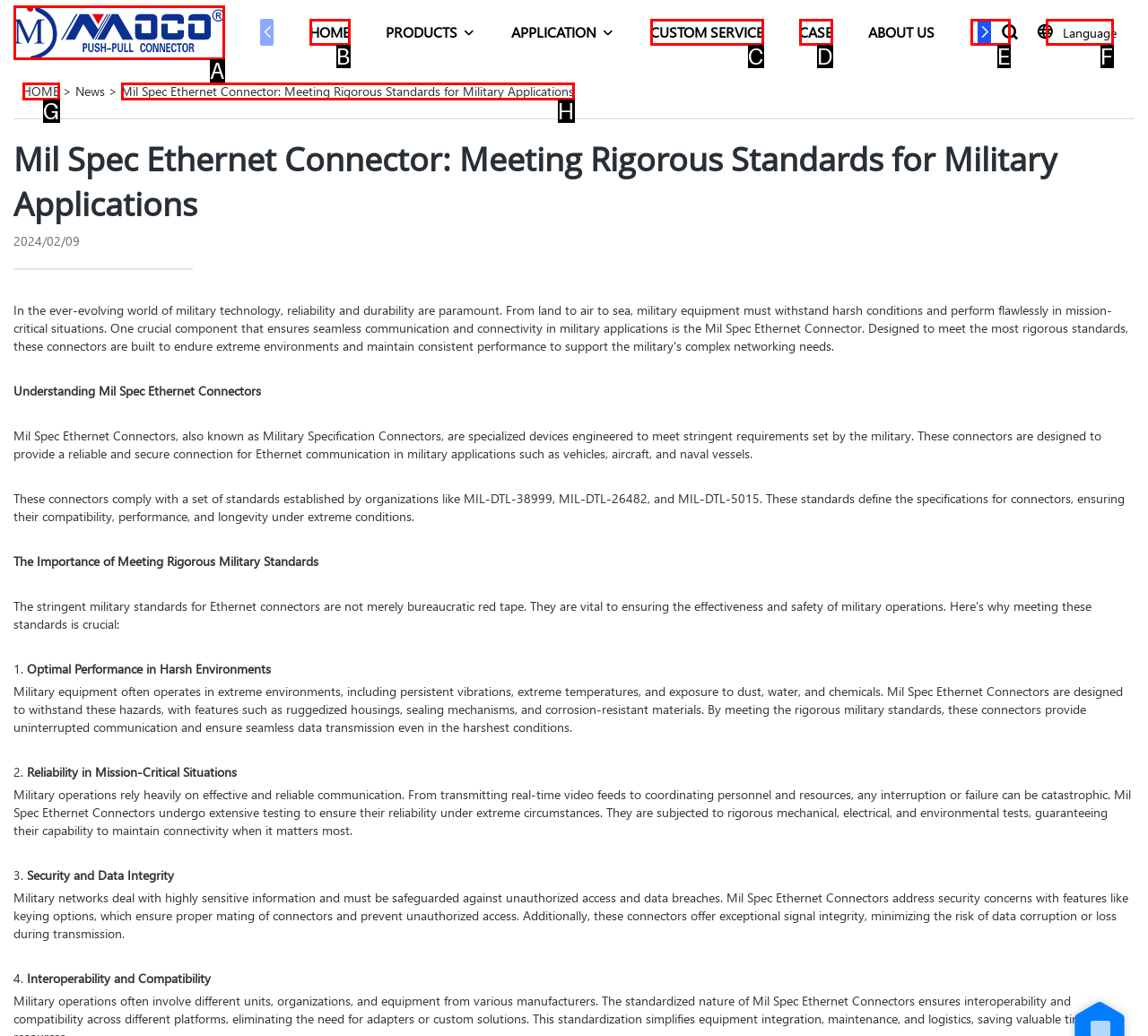Determine which HTML element fits the description: Contact Us. Answer with the letter corresponding to the correct choice.

F